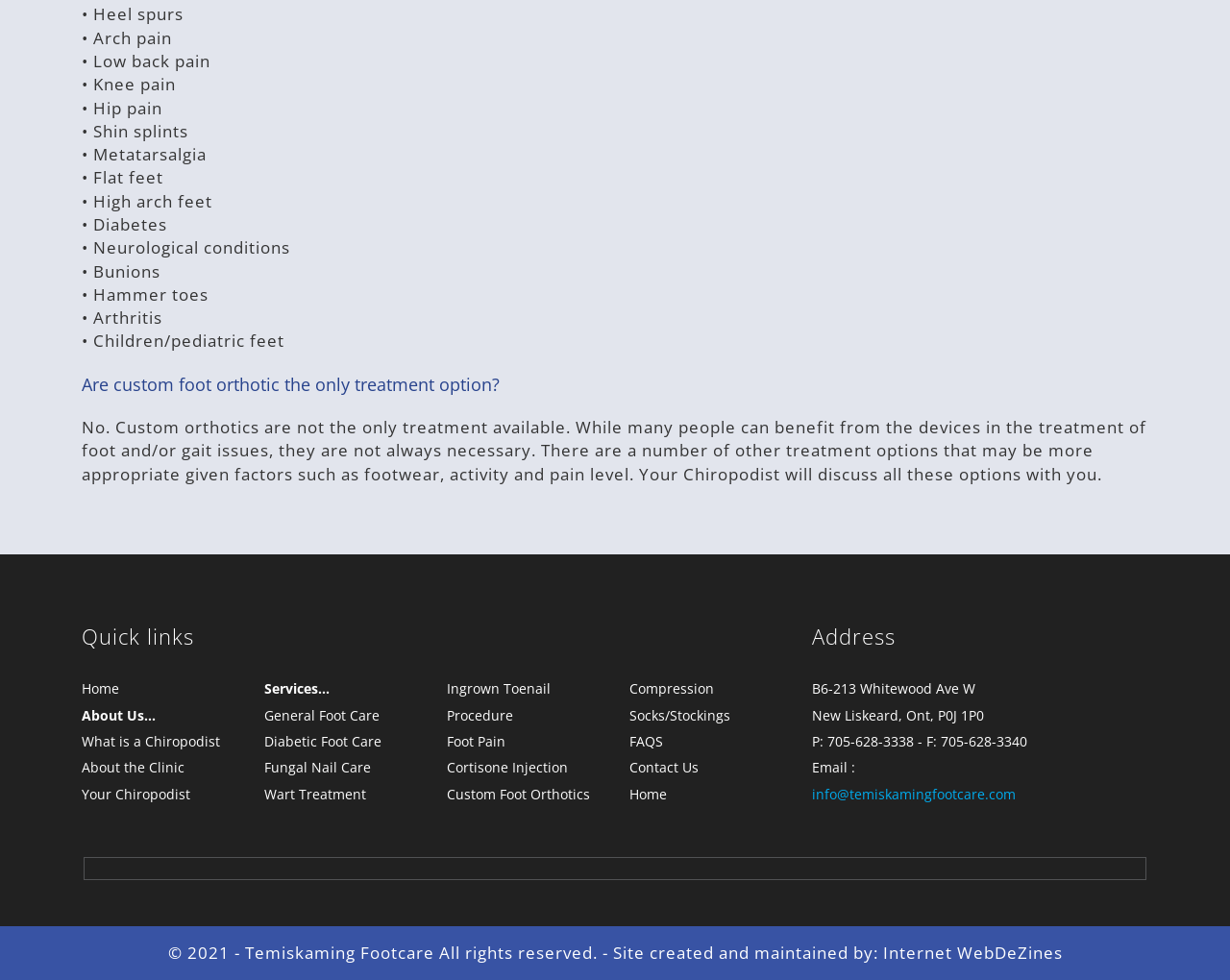Highlight the bounding box coordinates of the region I should click on to meet the following instruction: "Get 'Custom Foot Orthotics' information".

[0.363, 0.8, 0.48, 0.818]